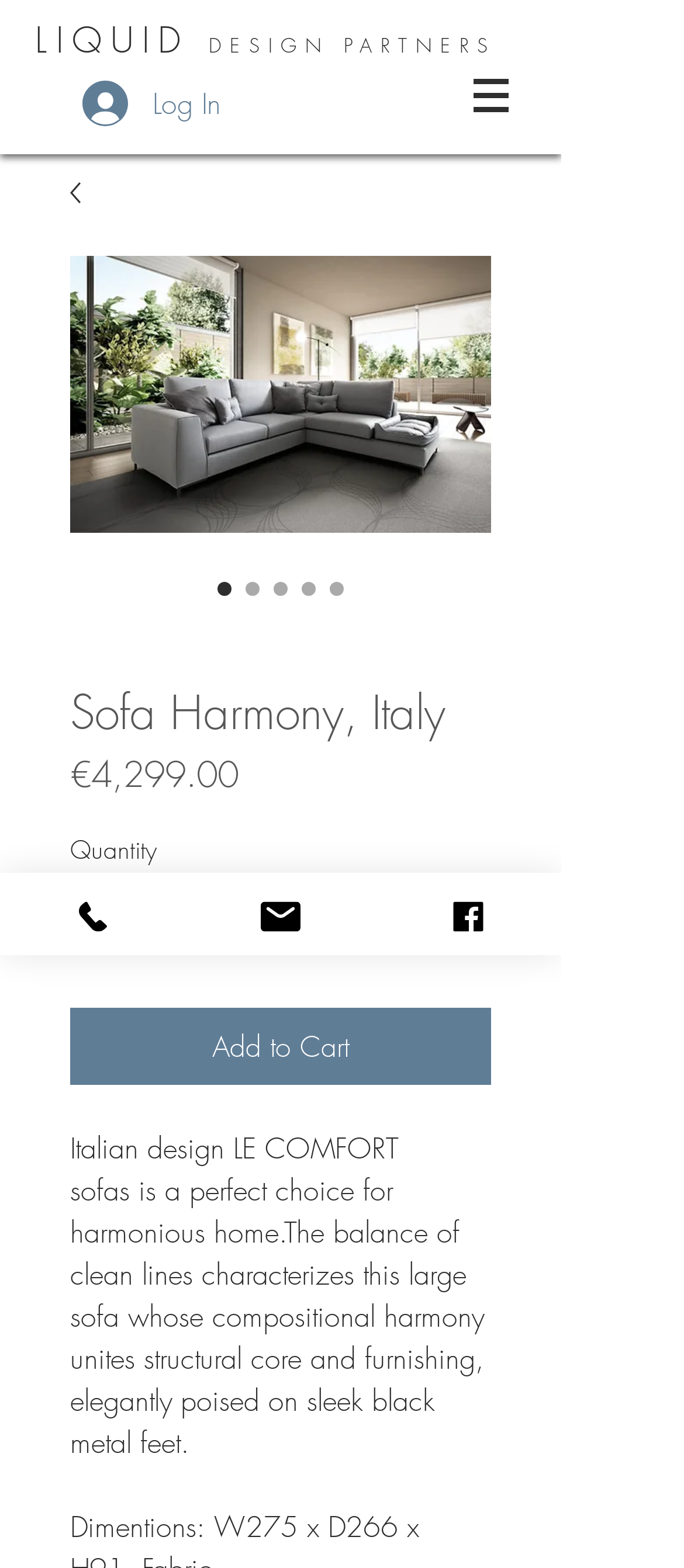What is the purpose of the button with the text 'Add to Cart'?
With the help of the image, please provide a detailed response to the question.

I found the purpose of the button with the text 'Add to Cart' by looking at its location and text, which suggests that it is used to add the Sofa Harmony to the cart.